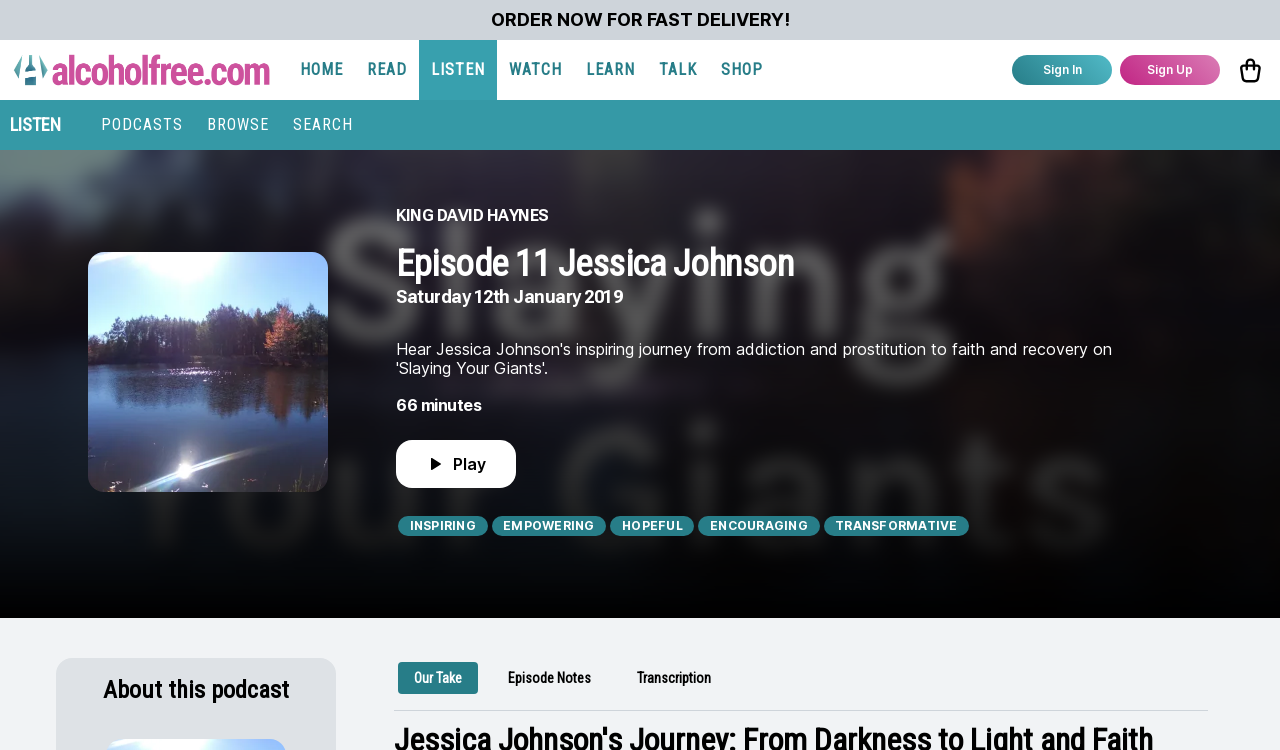Please find and report the bounding box coordinates of the element to click in order to perform the following action: "Go to the 'HOME' page". The coordinates should be expressed as four float numbers between 0 and 1, in the format [left, top, right, bottom].

[0.225, 0.053, 0.277, 0.133]